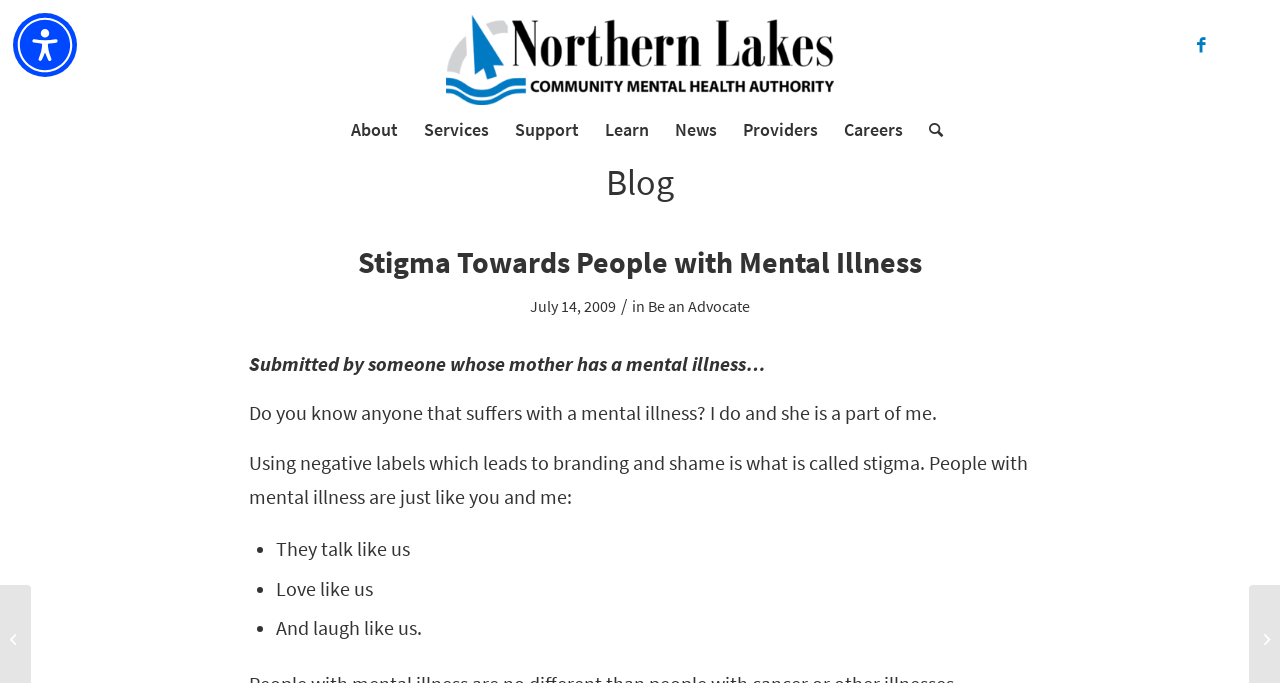Find the bounding box coordinates for the element that must be clicked to complete the instruction: "Go to the About page". The coordinates should be four float numbers between 0 and 1, indicated as [left, top, right, bottom].

[0.264, 0.154, 0.321, 0.227]